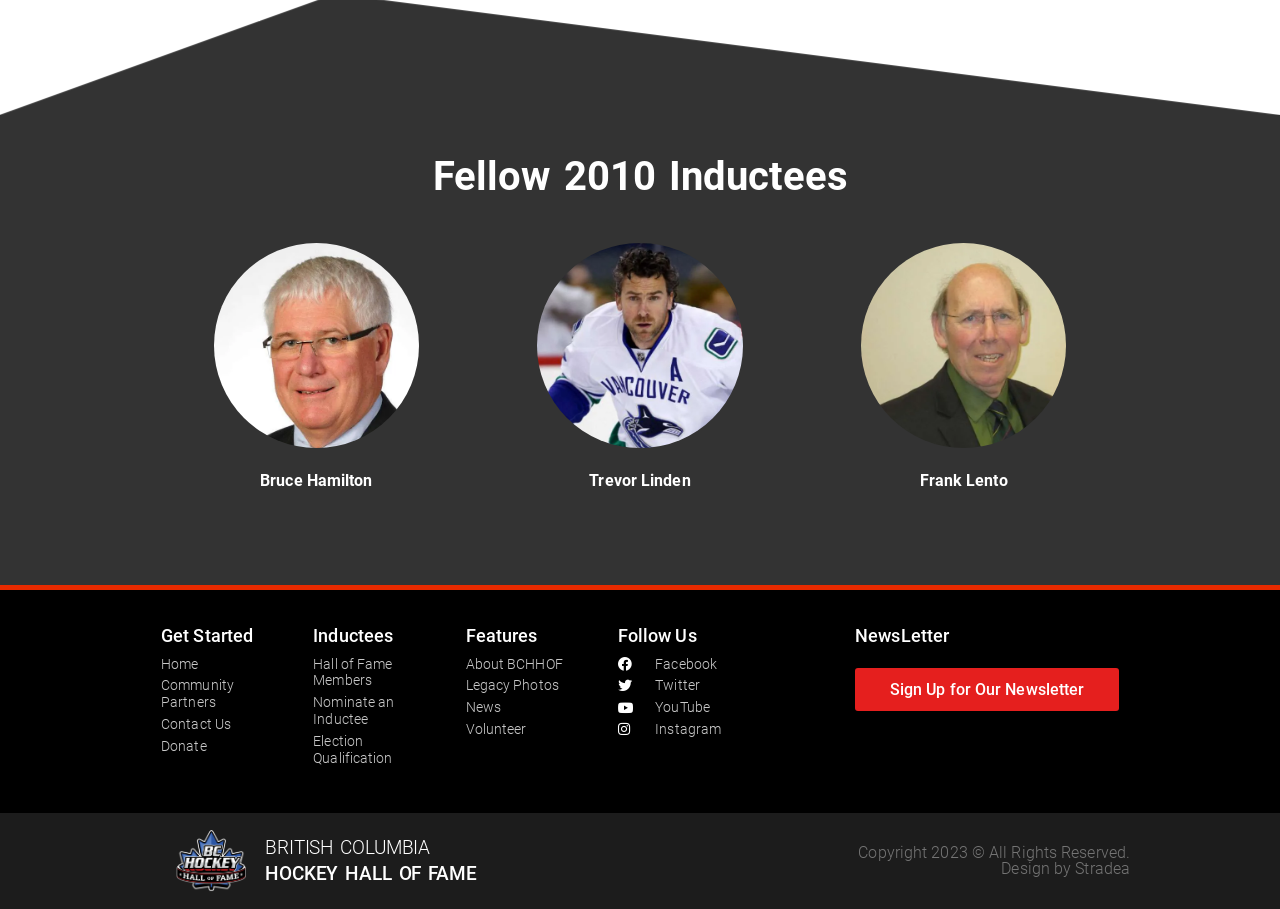Answer the question below with a single word or a brief phrase: 
How many links are there in the 'Get Started' section?

4